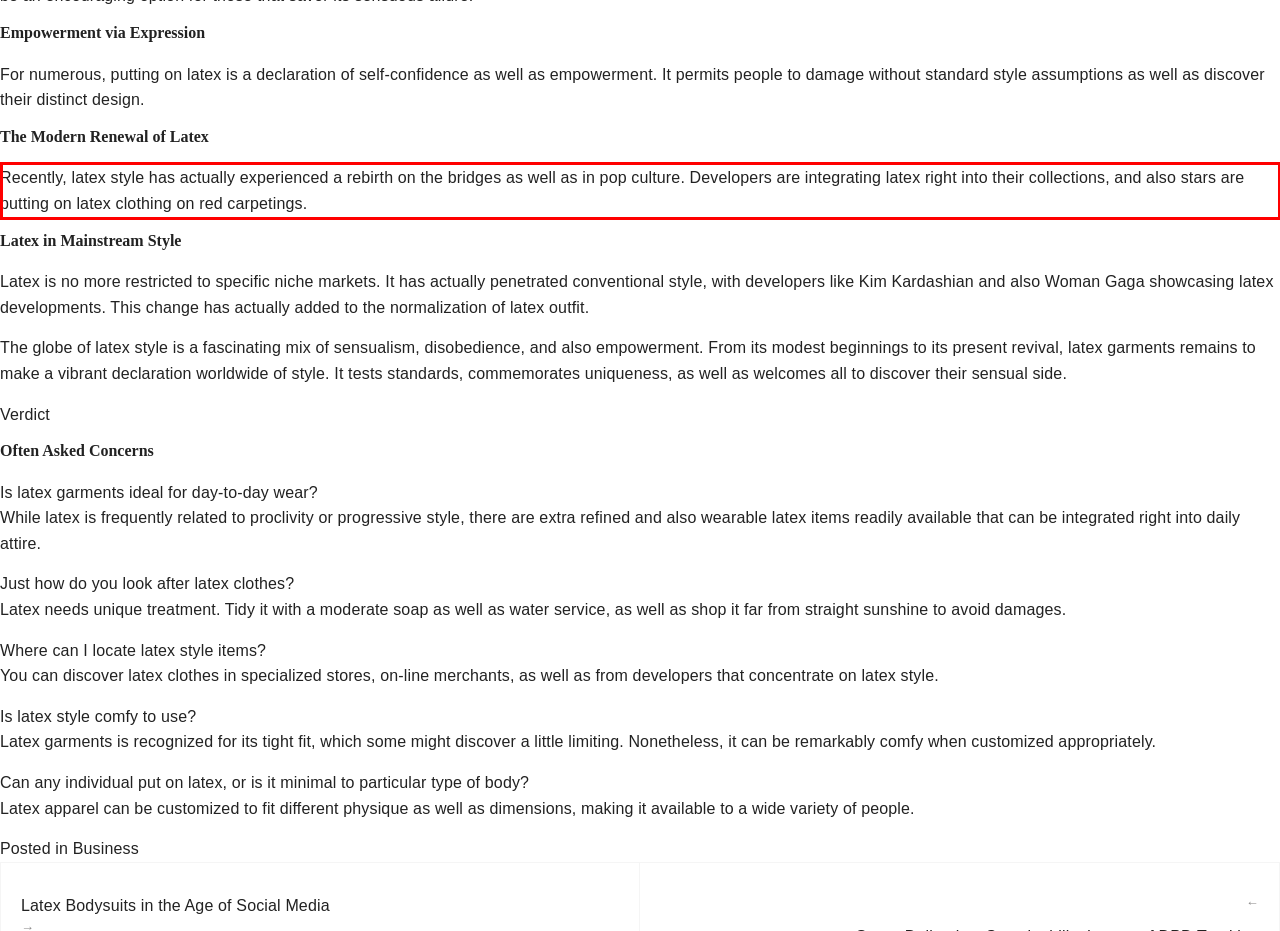Please perform OCR on the text within the red rectangle in the webpage screenshot and return the text content.

Recently, latex style has actually experienced a rebirth on the bridges as well as in pop culture. Developers are integrating latex right into their collections, and also stars are putting on latex clothing on red carpetings.